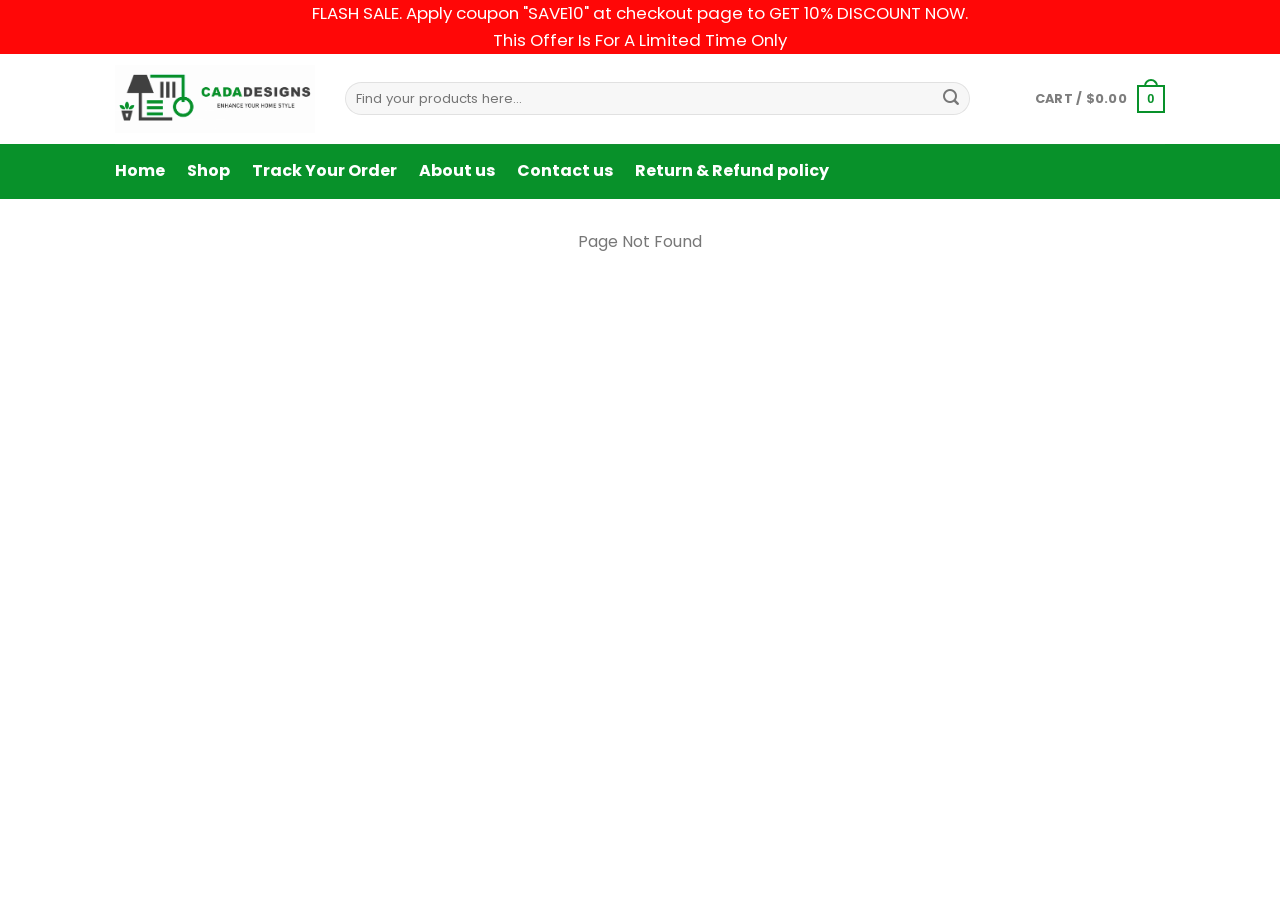Could you provide the bounding box coordinates for the portion of the screen to click to complete this instruction: "Go to home page"?

[0.09, 0.168, 0.129, 0.207]